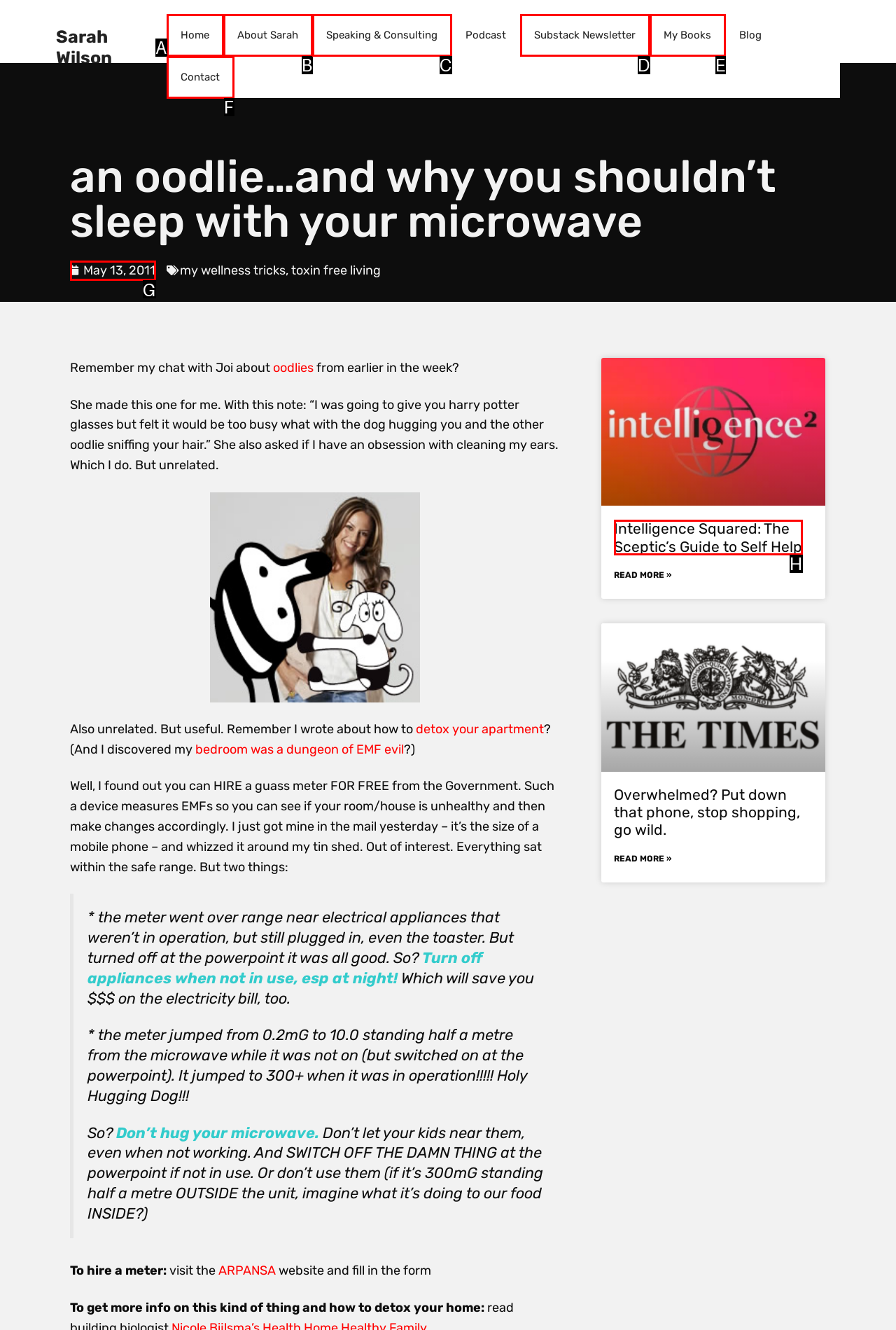Tell me which one HTML element best matches the description: About Sarah Answer with the option's letter from the given choices directly.

B